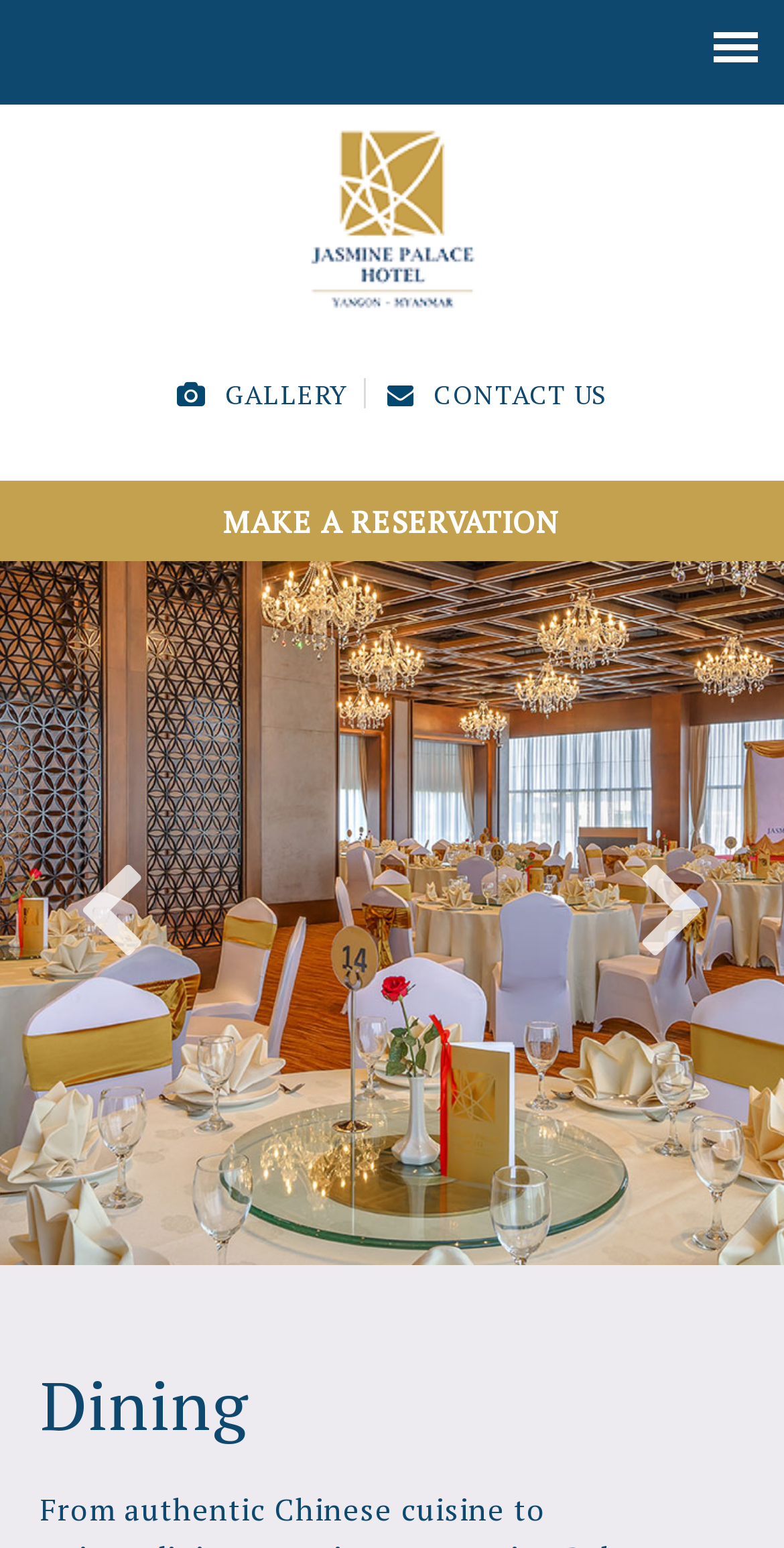What is the purpose of the 'MAKE A RESERVATION' link?
Please provide a single word or phrase in response based on the screenshot.

To make a reservation